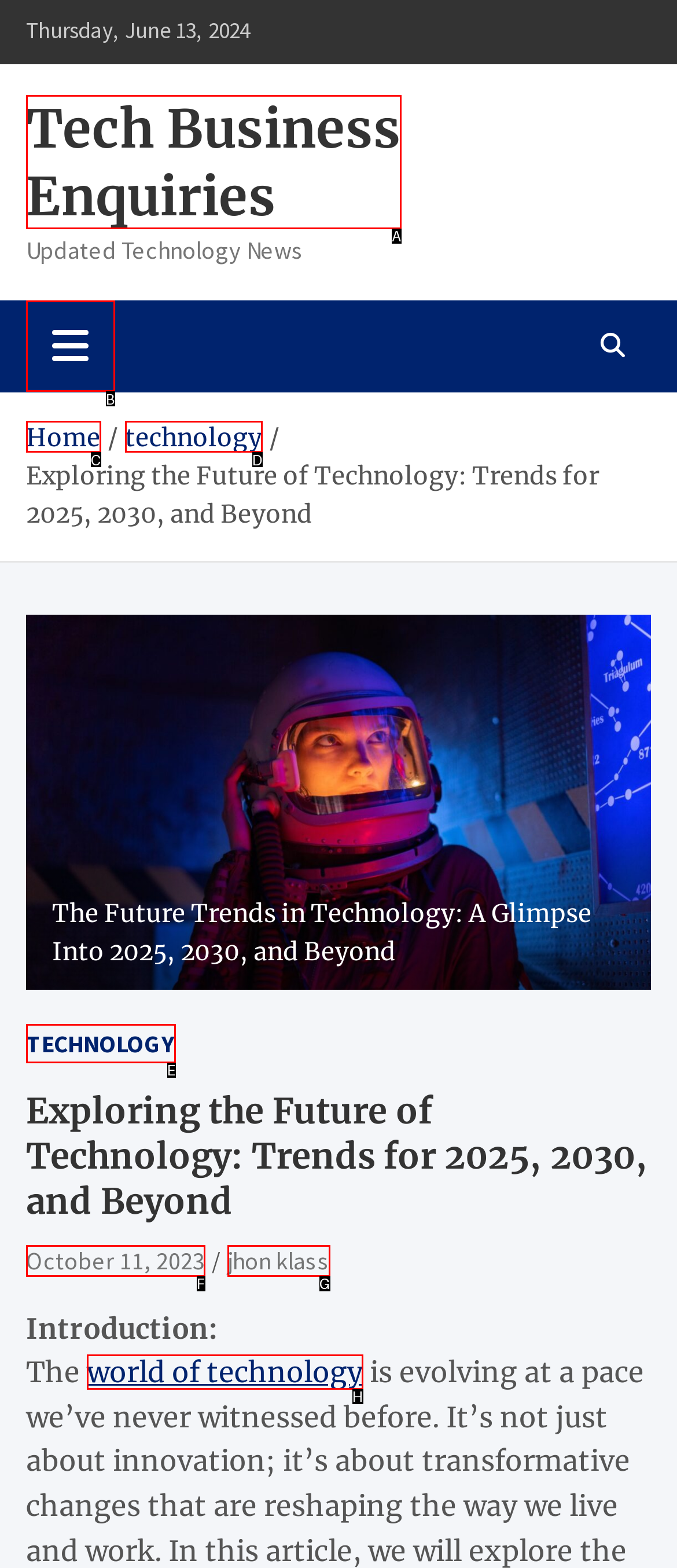Given the description: October 11, 2023, identify the HTML element that corresponds to it. Respond with the letter of the correct option.

F